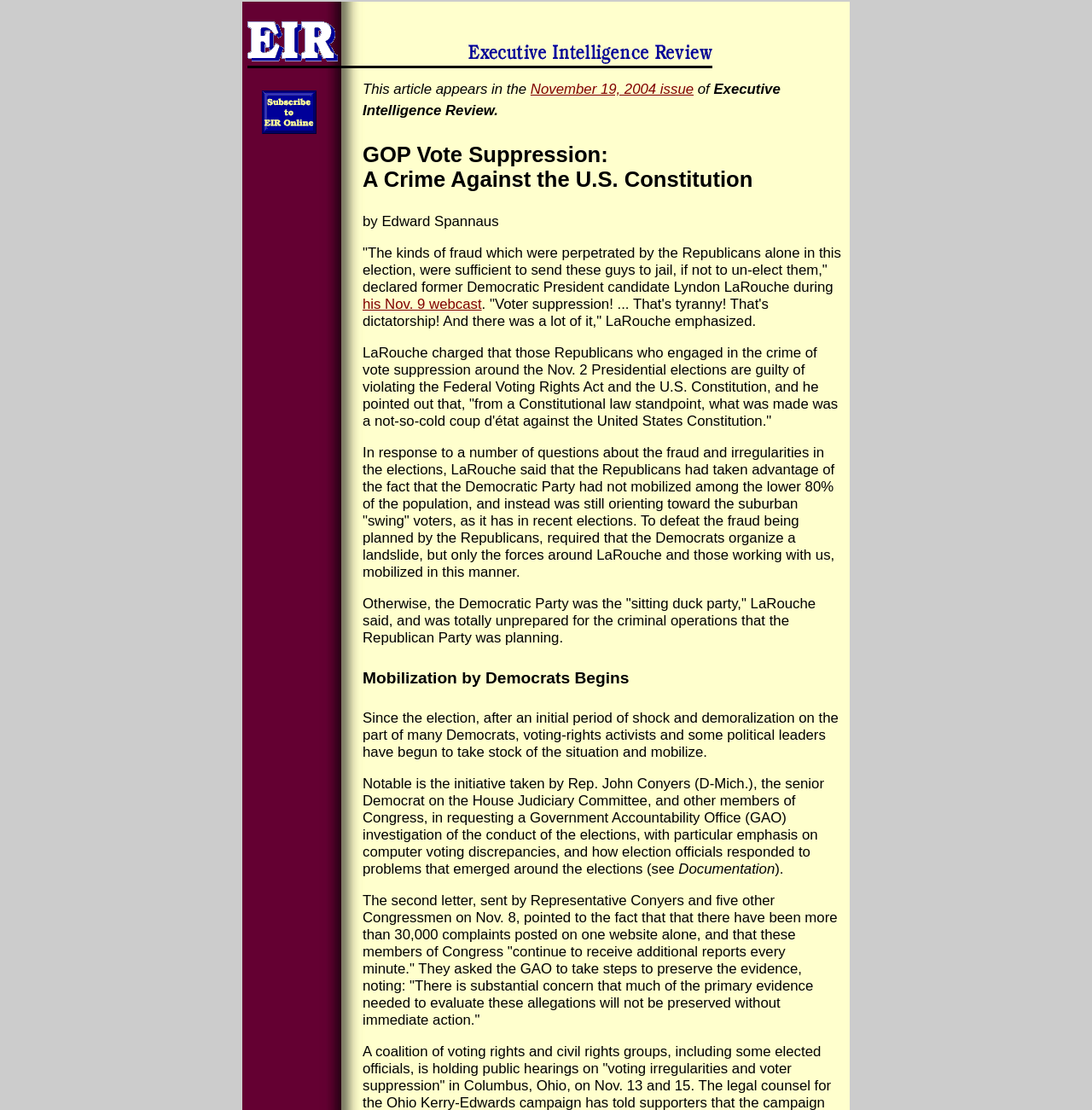Provide a brief response to the question using a single word or phrase: 
Who is the author of the article?

Edward Spannaus